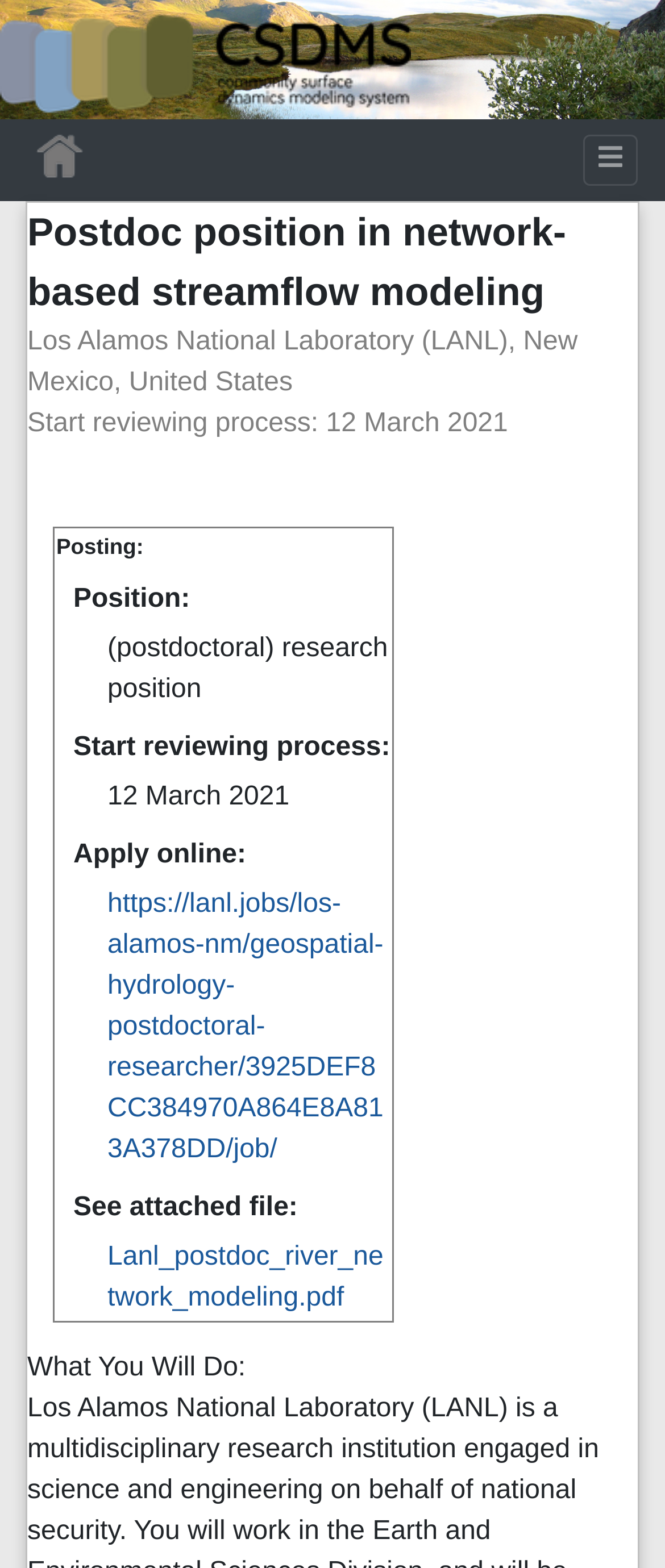Please provide a comprehensive response to the question based on the details in the image: How can one apply for the job?

The webpage provides a link 'https://lanl.jobs/los-alamos-nm/geospatial-hydrology-postdoctoral-researcher/3925DEF8CC384970A864E8A813A378DD/job/' which suggests that one can apply for the job online.